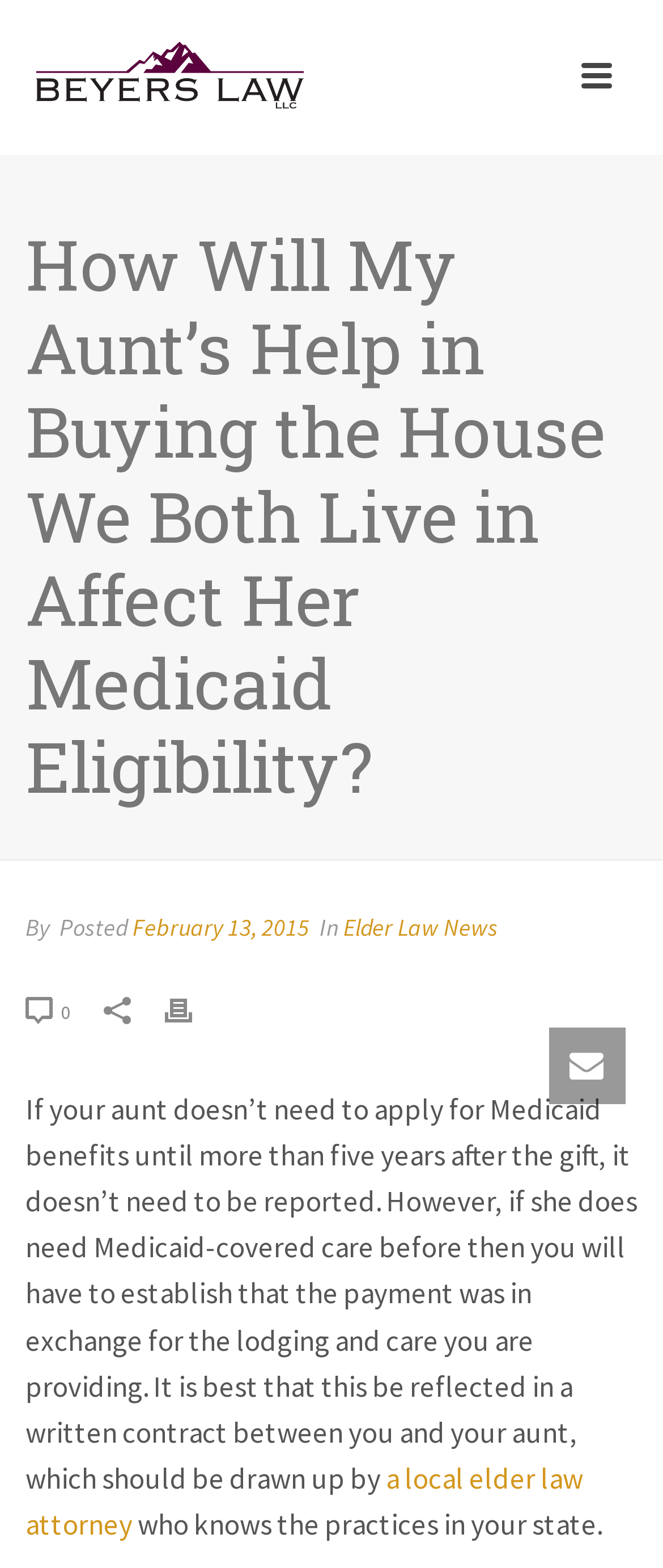Identify and provide the title of the webpage.

How Will My Aunt’s Help in Buying the House We Both Live in Affect Her Medicaid Eligibility?